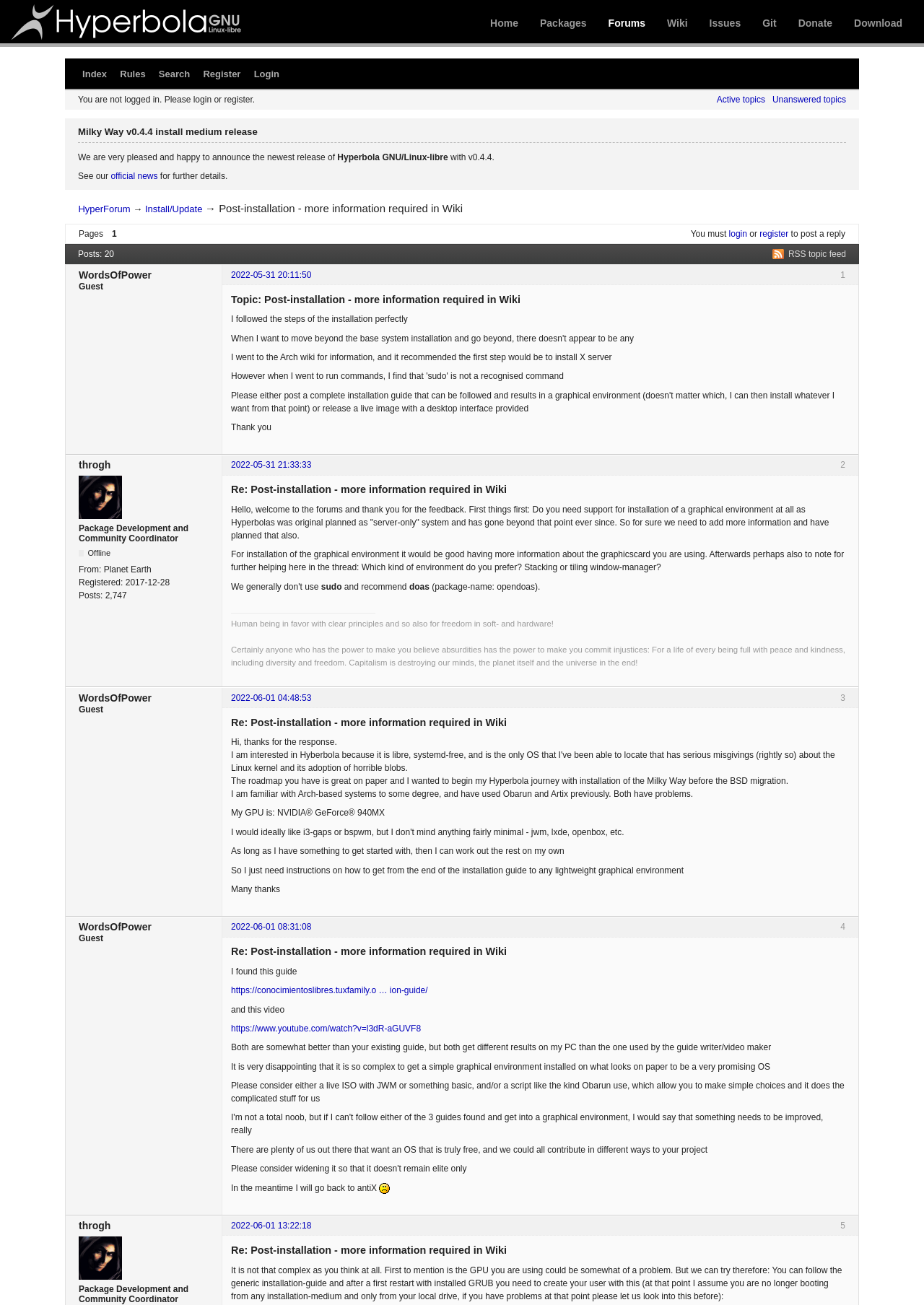What is the name of the Linux distribution being discussed? Analyze the screenshot and reply with just one word or a short phrase.

Hyperbola